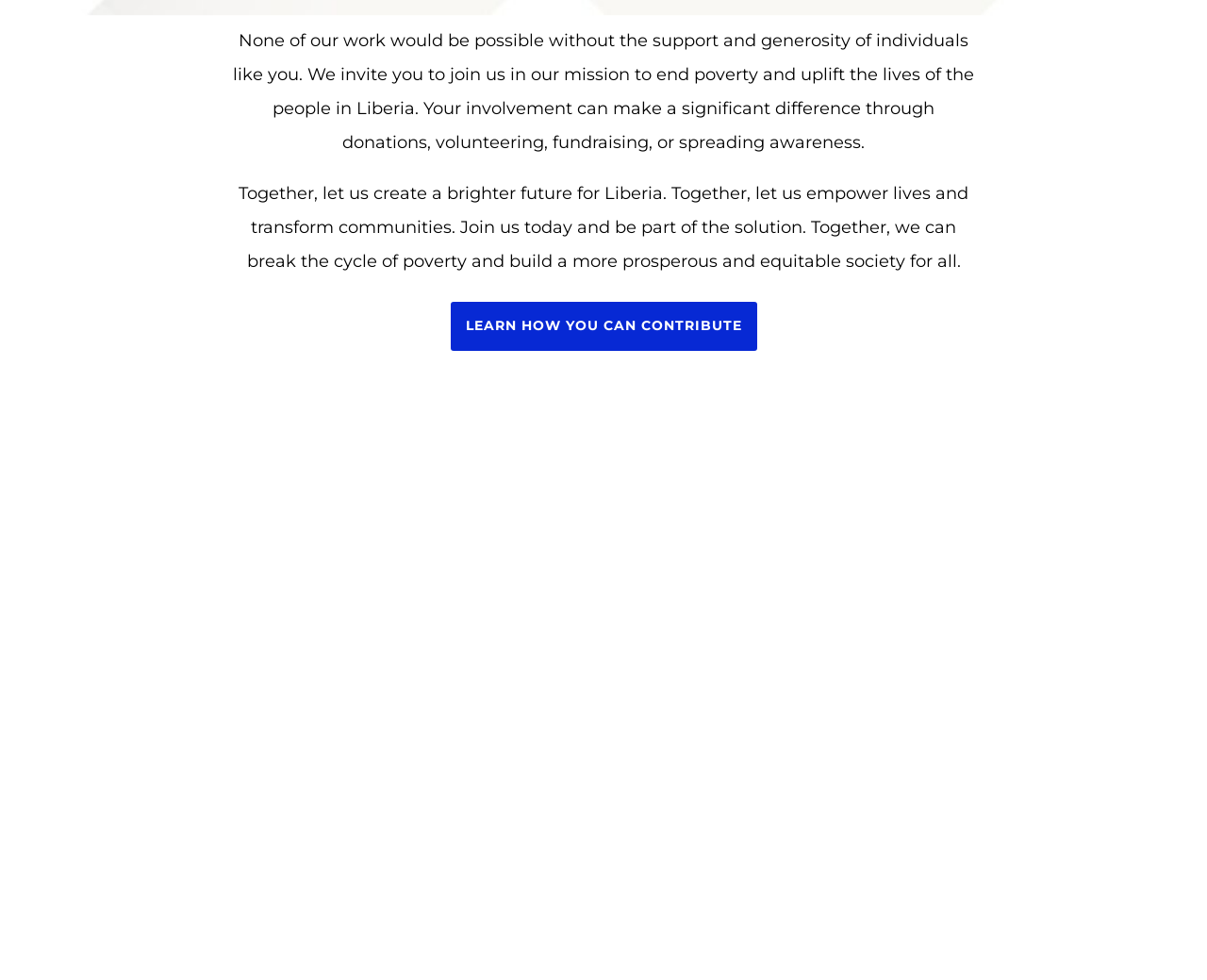Please provide a brief answer to the question using only one word or phrase: 
What can you do to contribute?

Donate, volunteer, fundraise, spread awareness